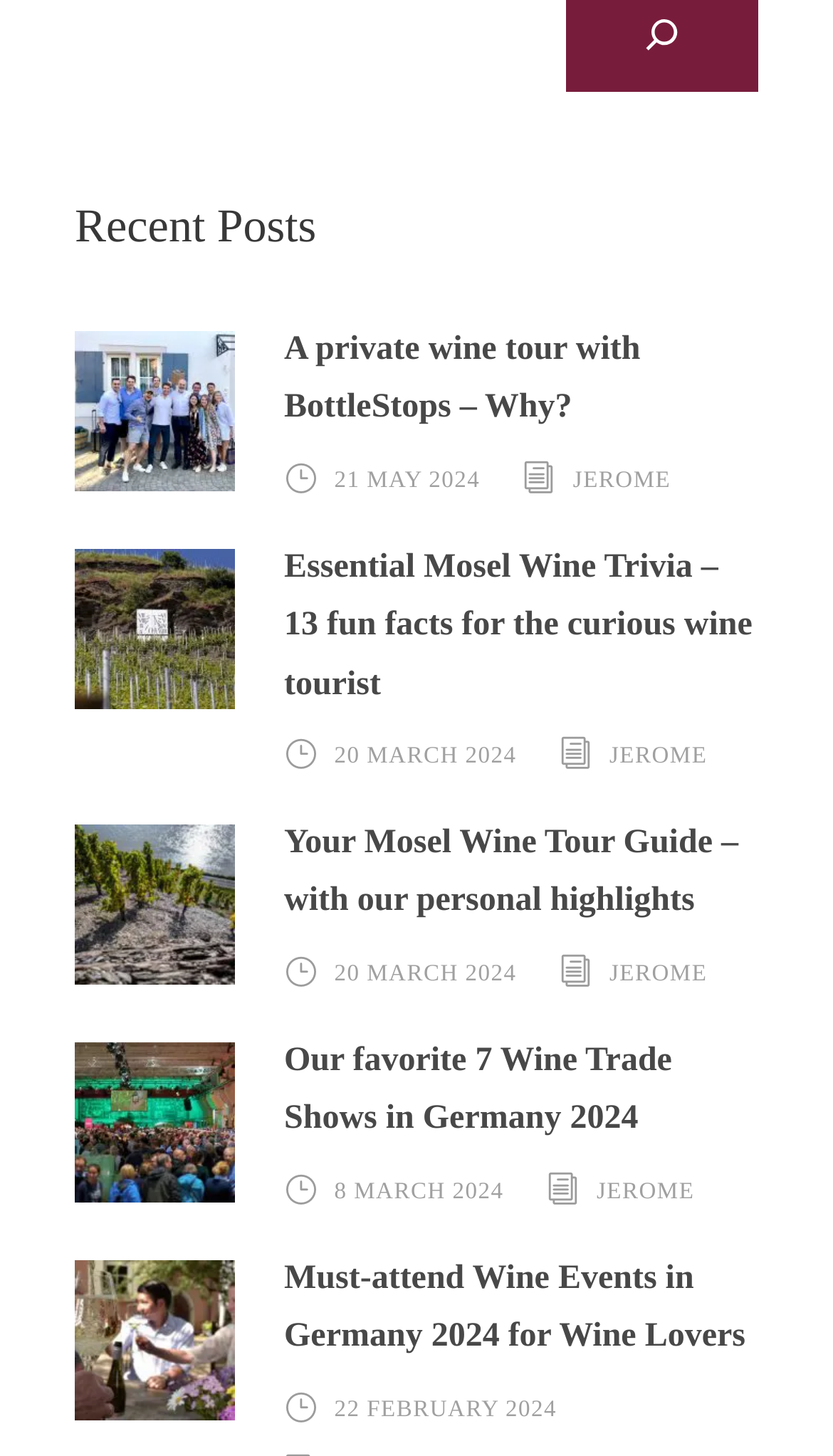What is the position of the image 'Slopes in the vineyard area Bopparder Hamm - Wineregion Mittelrhein (picture credit: Deutsches Weininstitut)'?
Examine the image and provide an in-depth answer to the question.

I found the image element with text 'Slopes in the vineyard area Bopparder Hamm - Wineregion Mittelrhein (picture credit: Deutsches Weininstitut)' and compared its bounding box coordinates with the nearby link element with post text, and determined that the image is above the post text.